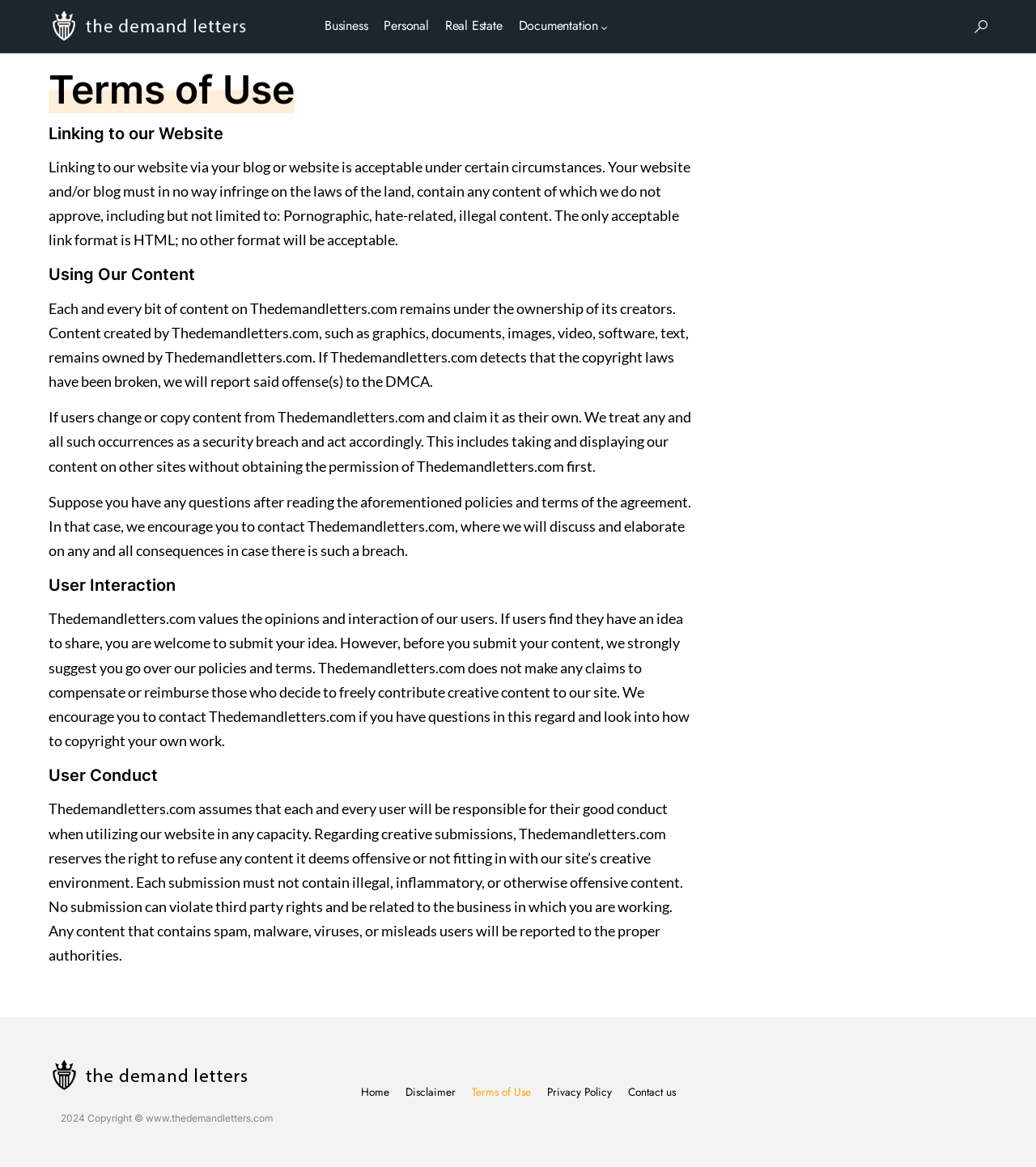Using the provided element description, identify the bounding box coordinates as (top-left x, top-left y, bottom-right x, bottom-right y). Ensure all values are between 0 and 1. Description: alt="The Demand Letters"

[0.047, 0.906, 0.242, 0.938]